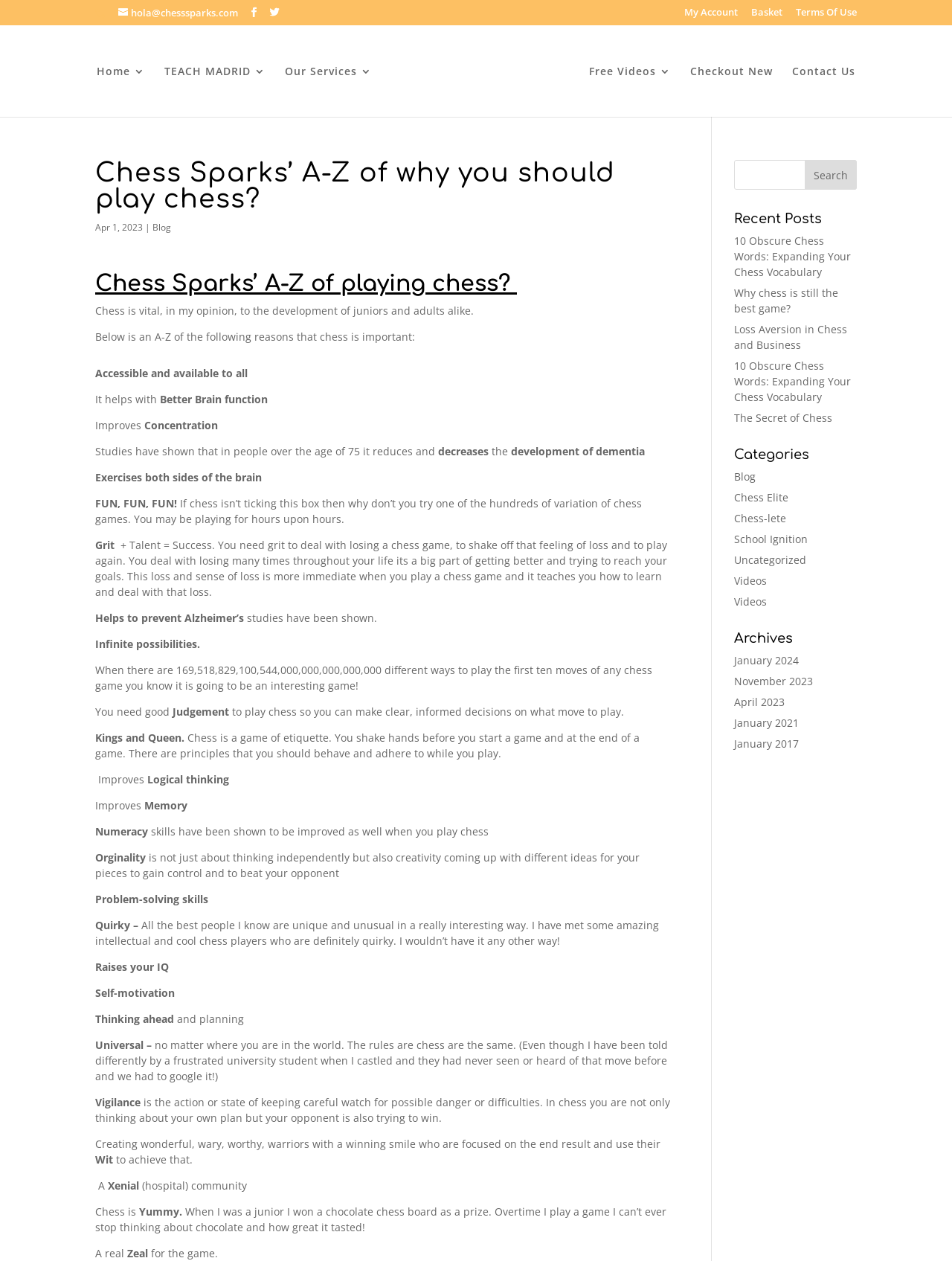Find the bounding box coordinates of the clickable area that will achieve the following instruction: "Read the recent post about chess vocabulary".

[0.771, 0.186, 0.894, 0.221]